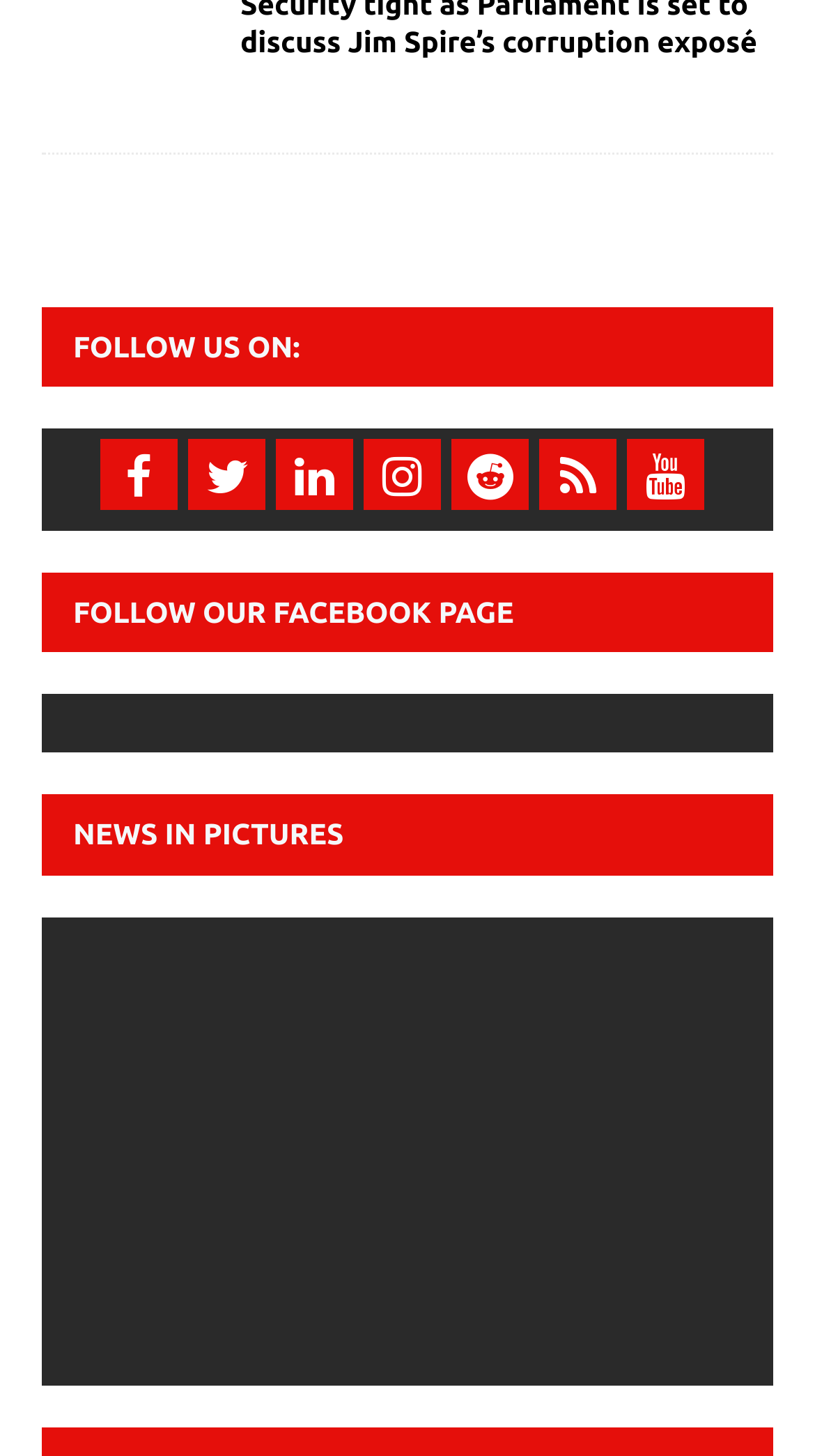Given the webpage screenshot, identify the bounding box of the UI element that matches this description: "logged in".

None